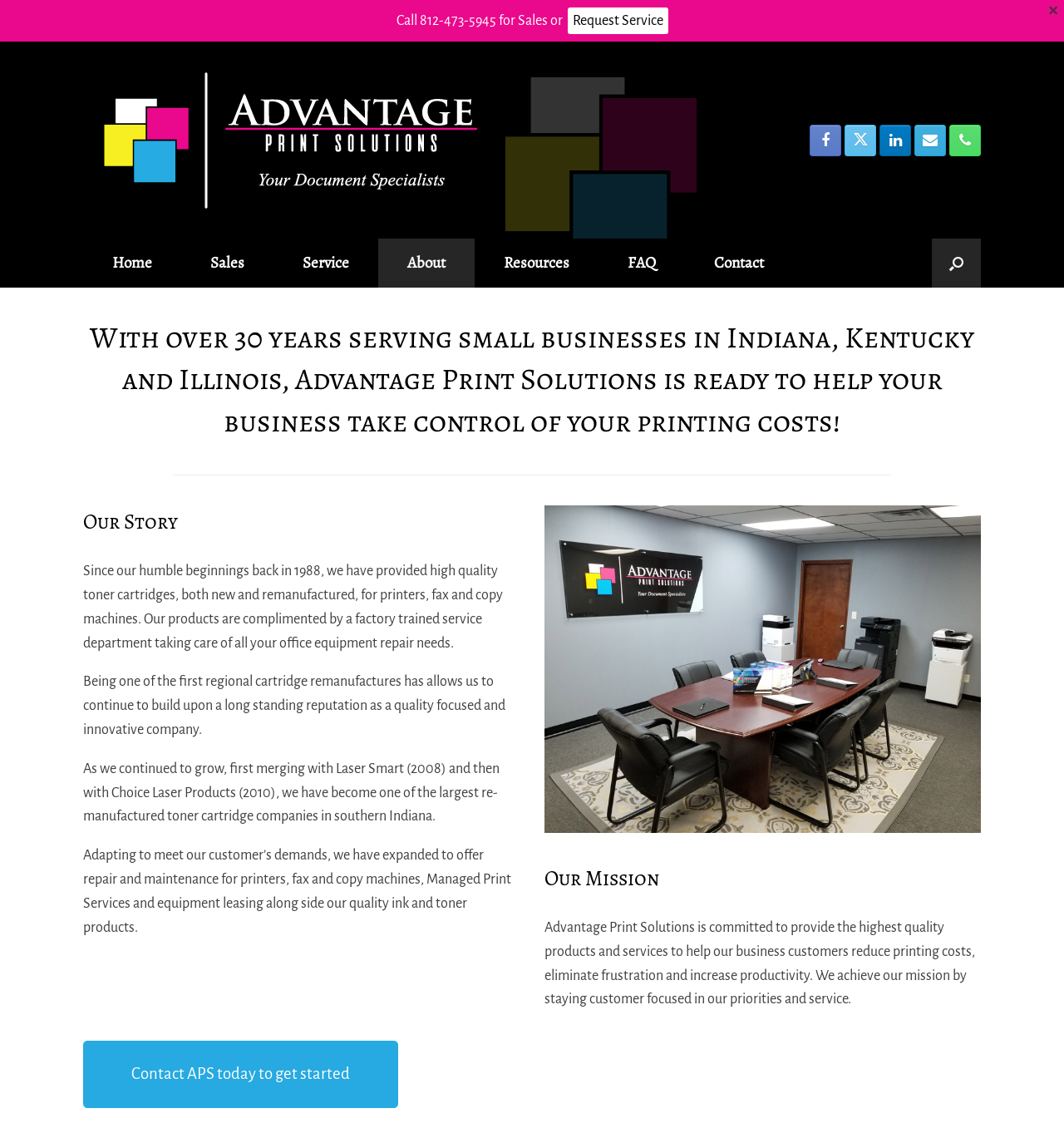Identify the bounding box coordinates of the clickable region required to complete the instruction: "Search for something". The coordinates should be given as four float numbers within the range of 0 and 1, i.e., [left, top, right, bottom].

[0.876, 0.211, 0.922, 0.255]